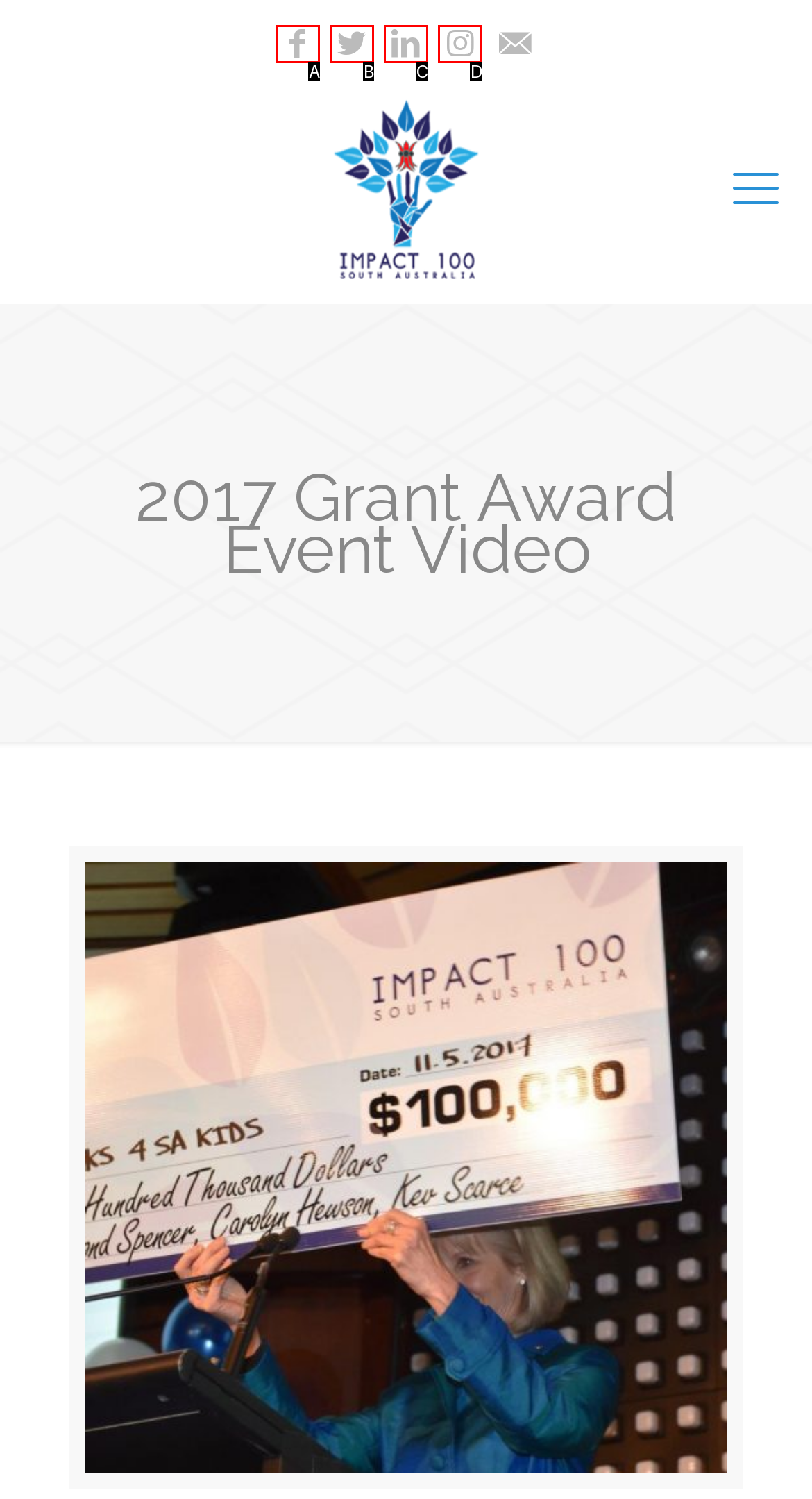Select the letter that corresponds to the description: title="Facebook". Provide your answer using the option's letter.

A